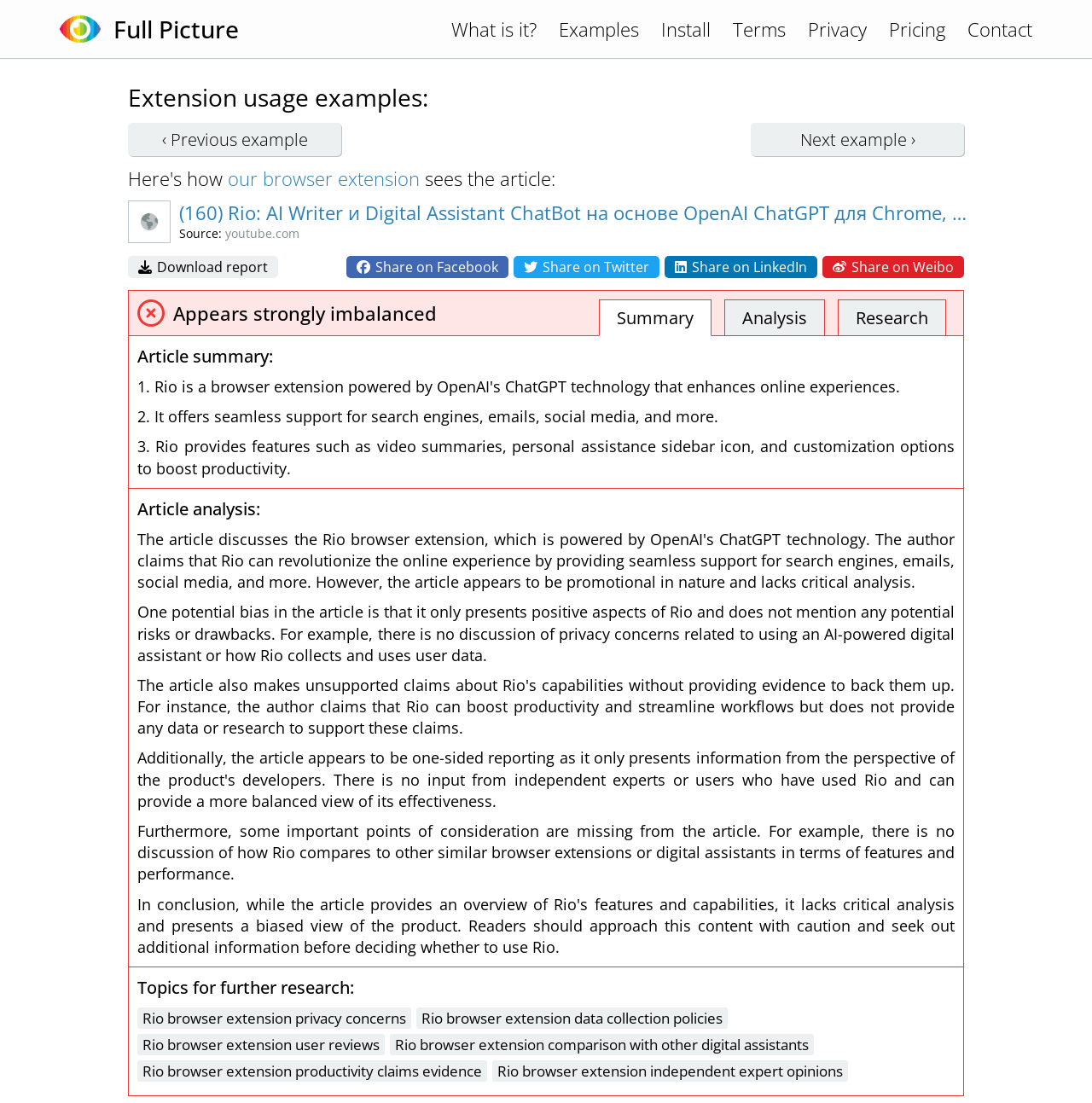What is the technology powering Rio?
Please answer the question with a detailed and comprehensive explanation.

The technology powering Rio can be found in the meta description of the webpage, which states that Rio is 'powered by OpenAI's ChatGPT technology'.